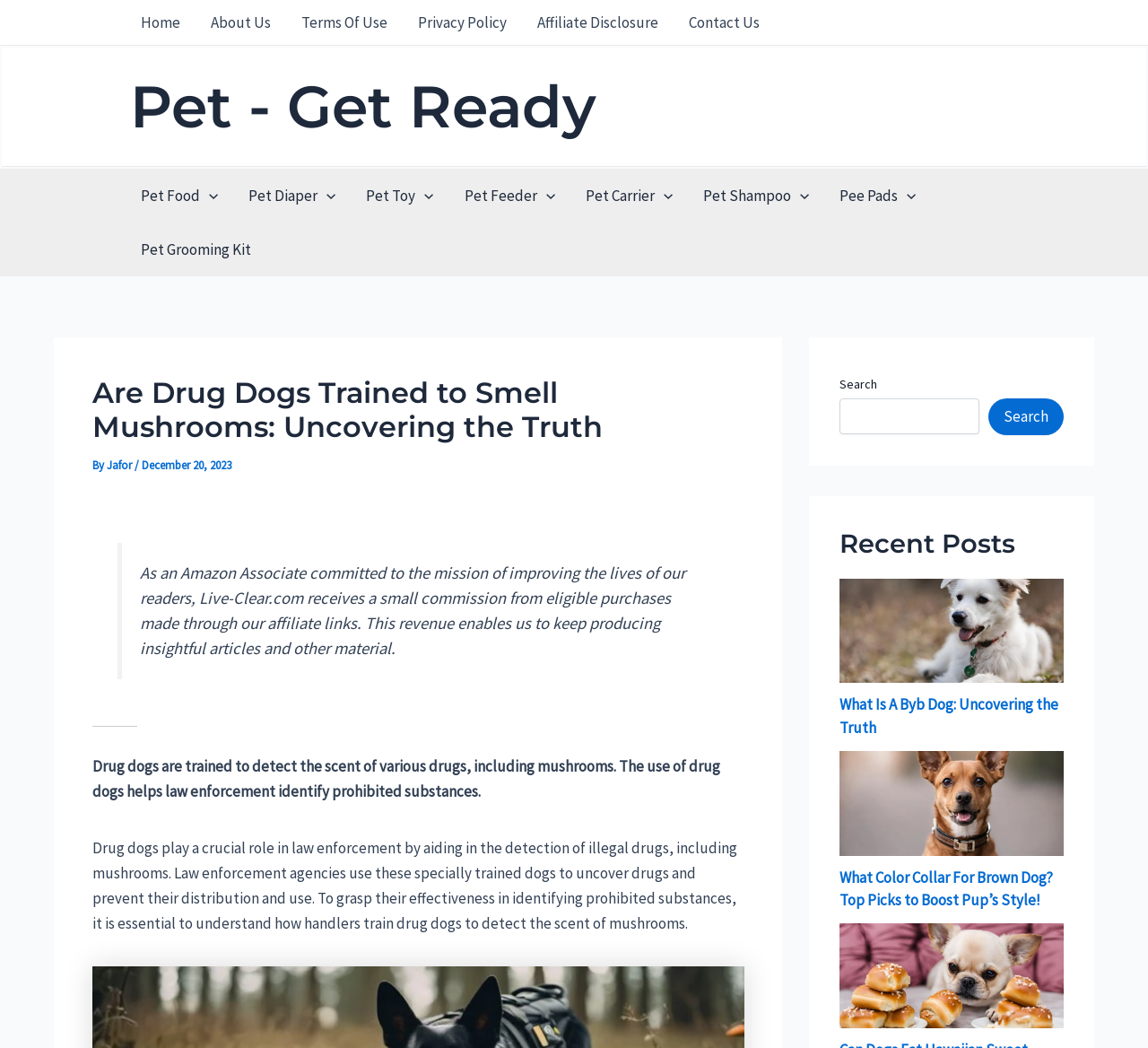Could you find the bounding box coordinates of the clickable area to complete this instruction: "Click the 'What Is A Byb Dog: Uncovering the Truth' link"?

[0.731, 0.552, 0.927, 0.652]